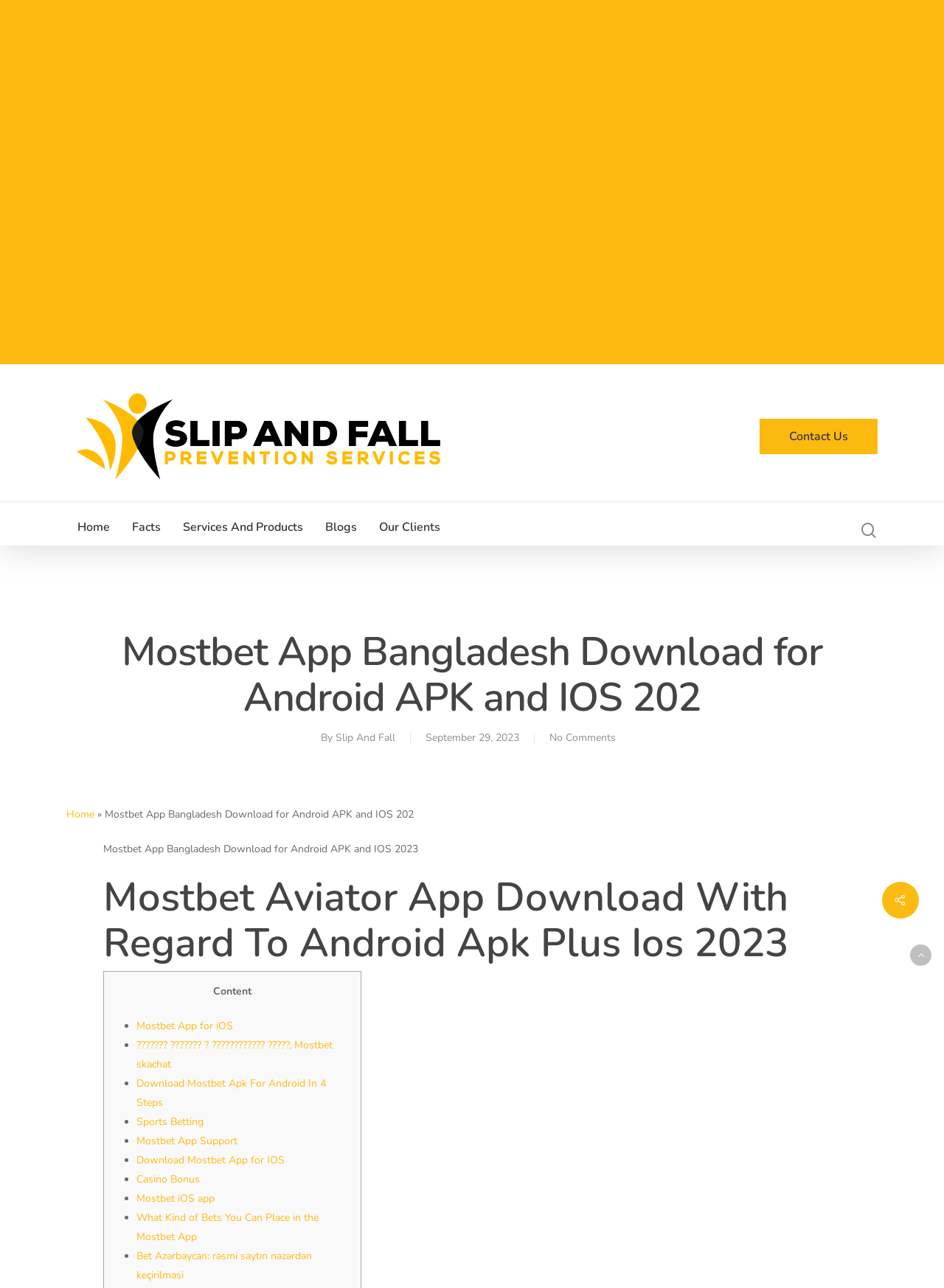What is the title of the article?
Please look at the screenshot and answer using one word or phrase.

Mostbet App Bangladesh Download for Android APK and IOS 202